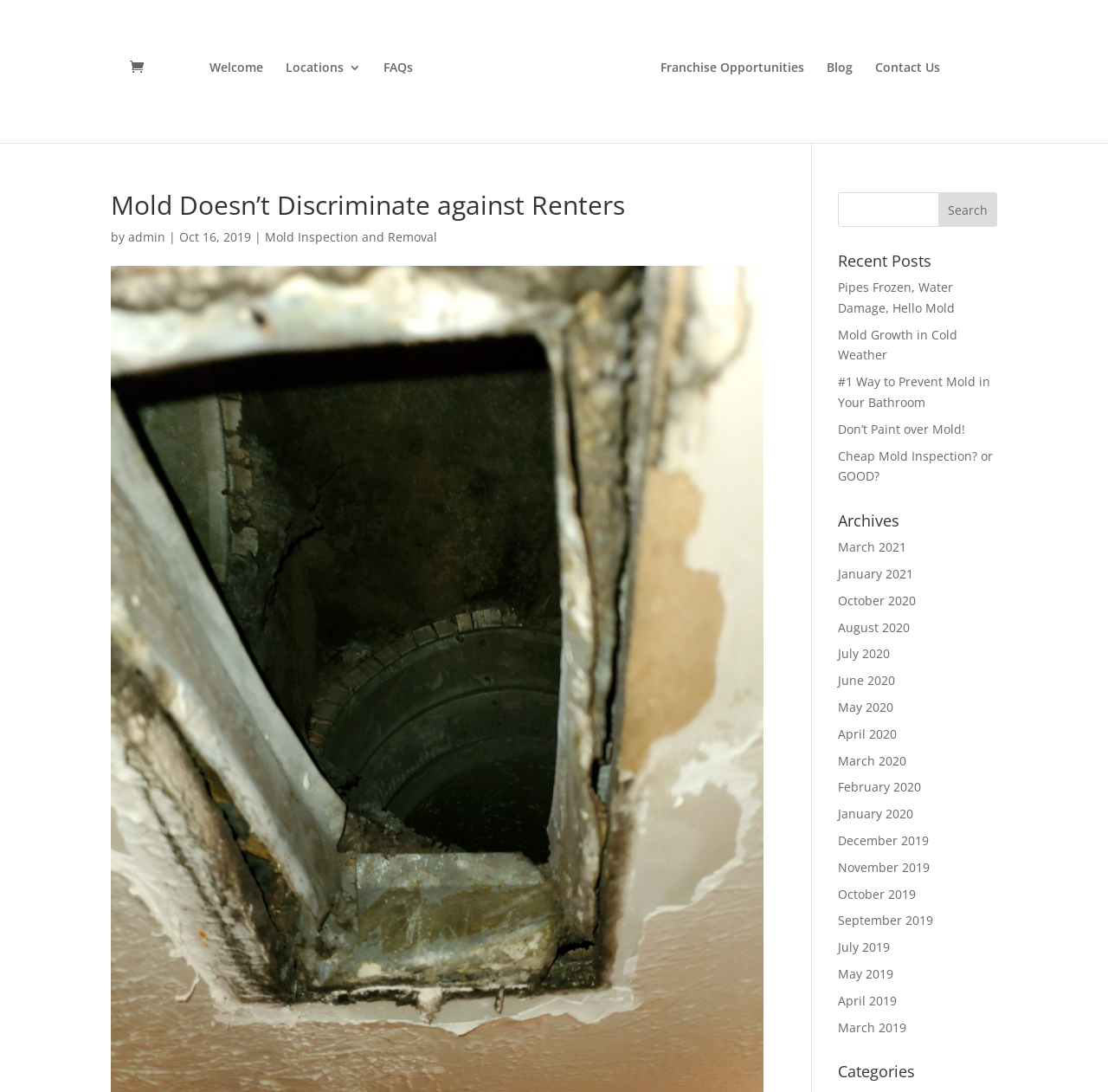Determine the bounding box for the described HTML element: "November 2019". Ensure the coordinates are four float numbers between 0 and 1 in the format [left, top, right, bottom].

[0.756, 0.786, 0.839, 0.802]